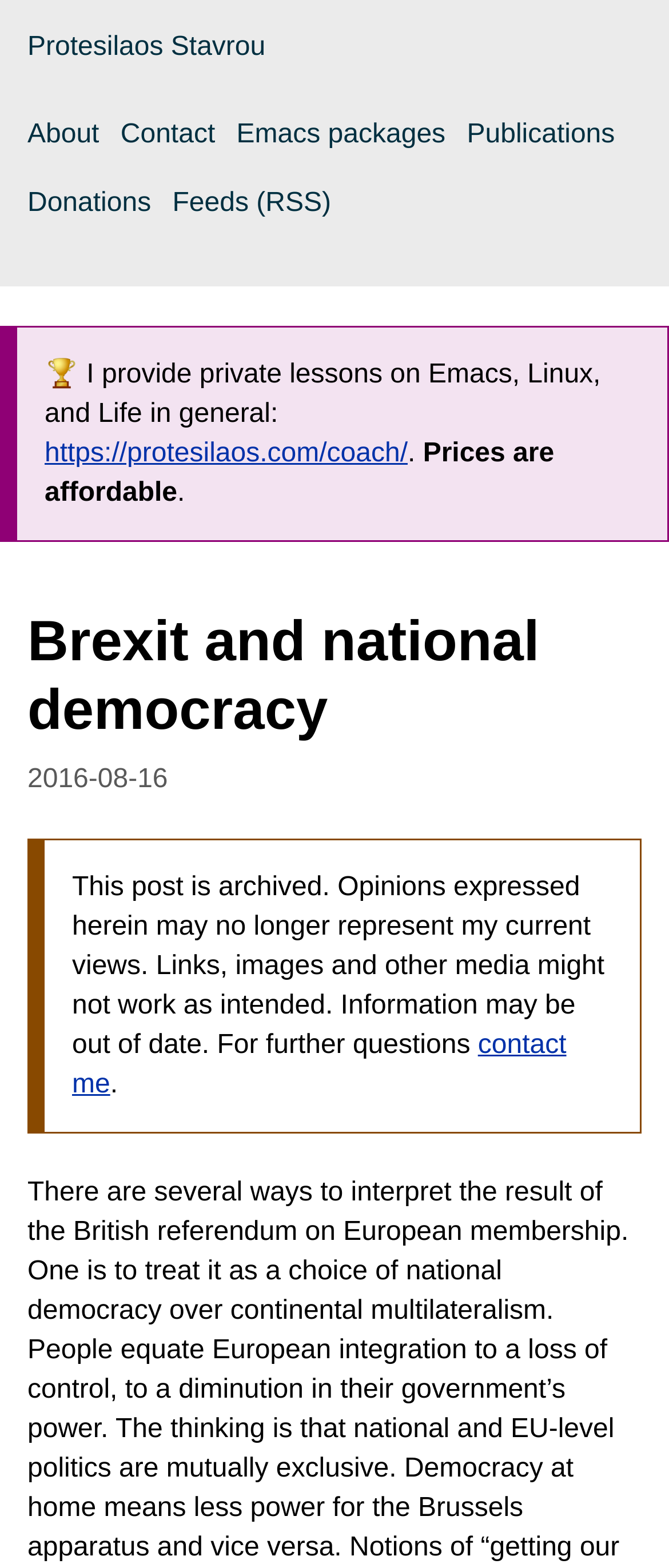What is the purpose of the link 'contact me'?
Please provide a comprehensive answer based on the visual information in the image.

The link 'contact me' is found at the bottom of the post, and it is likely used to contact the author of the post. The text surrounding the link says 'For further questions contact me', which suggests that the link is used to ask the author questions or seek further information.